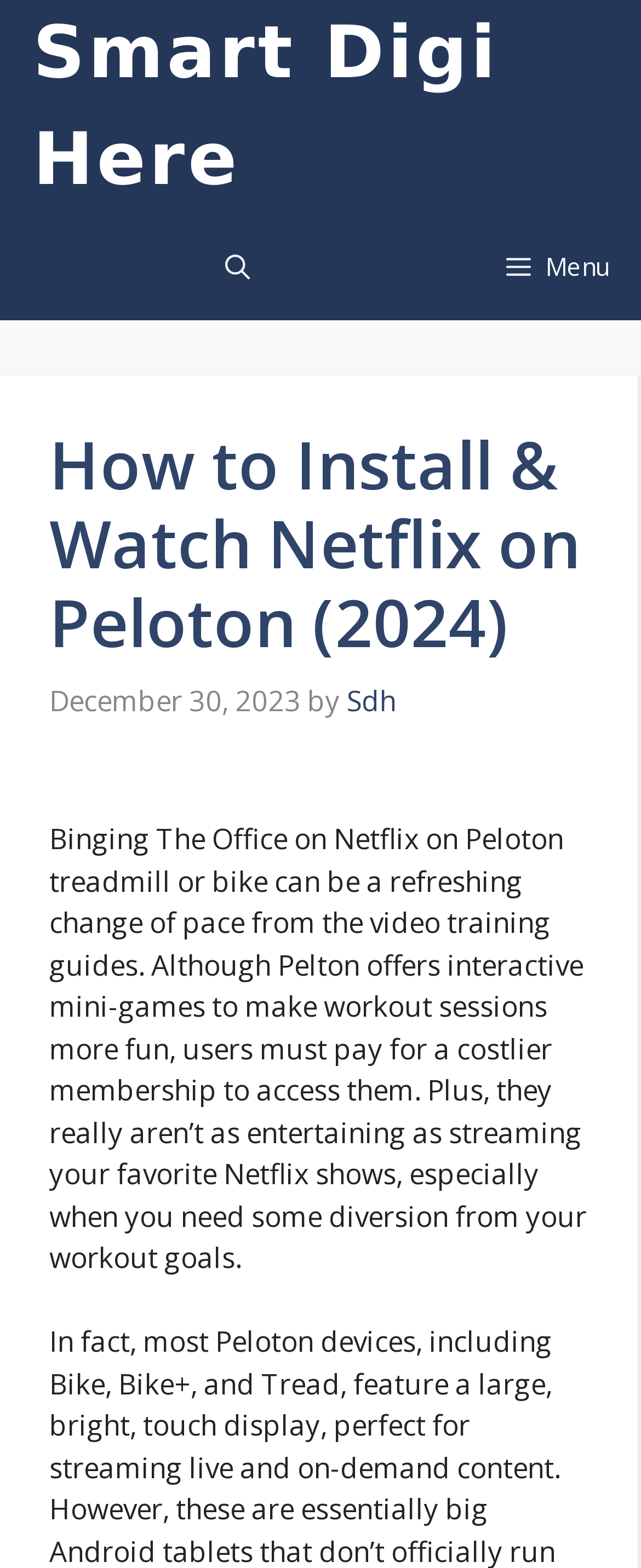Give a detailed explanation of the elements present on the webpage.

The webpage is about installing and watching Netflix on Peloton, with a focus on providing a step-by-step guide. At the top of the page, there is a navigation bar with a link to "Smart Digi Here" on the left side and a "Menu" button on the right side. Below the navigation bar, there is a search bar link labeled "Open Search Bar".

The main content area is divided into two sections. The top section has a heading that reads "How to Install & Watch Netflix on Peloton (2024)" and is accompanied by a timestamp showing the date "December 30, 2023" and the author's name "Sdh". 

Below the heading, there is a paragraph of text that discusses the benefits of watching Netflix on Peloton, such as providing a refreshing change of pace from video training guides and offering a more entertaining experience compared to Peloton's interactive mini-games.